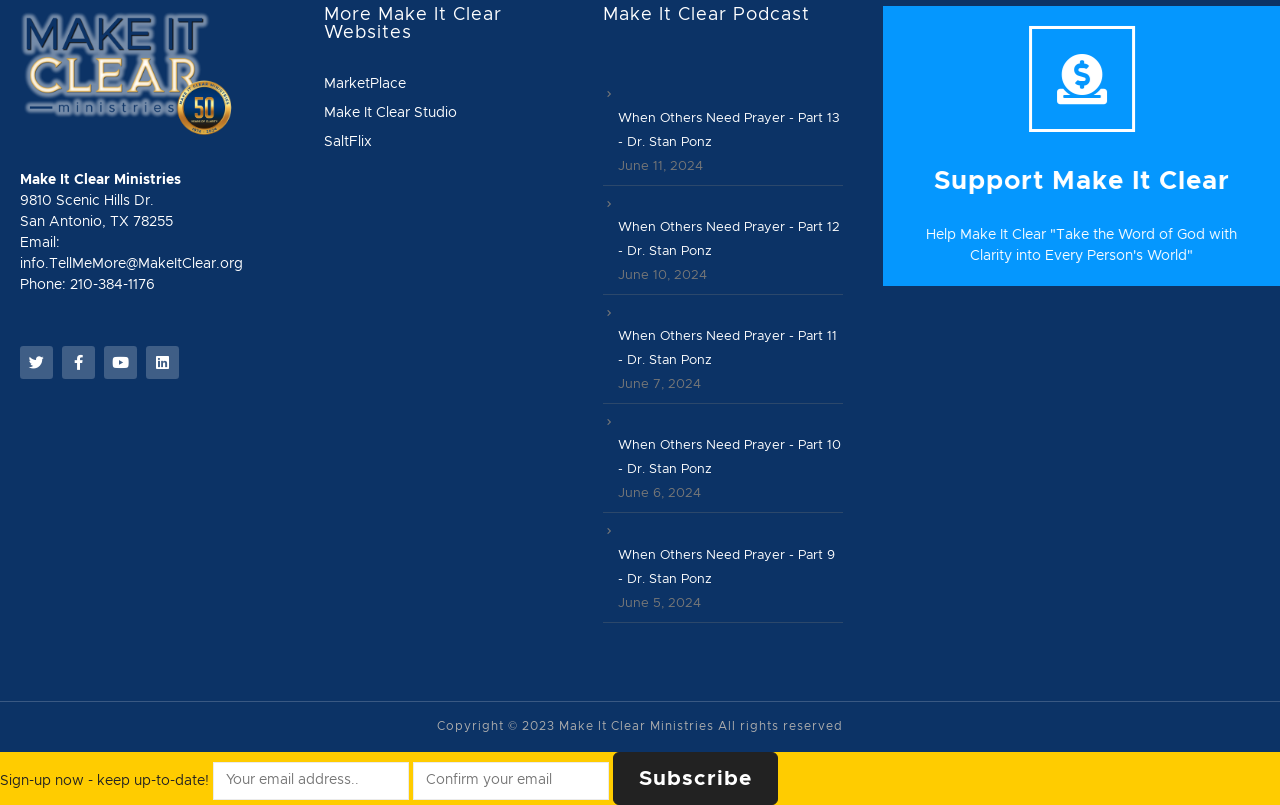What is the address of Make It Clear Ministries?
Please provide a comprehensive answer to the question based on the webpage screenshot.

I found the address by looking at the static text elements at the top of the webpage, which provide the street address, city, and zip code.